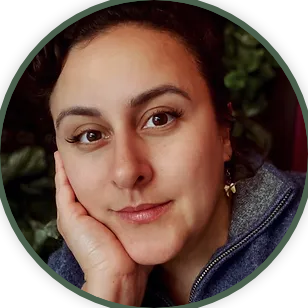Give an in-depth description of the image.

The image features a warm and inviting portrait of Inness Pryor, a Licensed Mental Health Counselor (LMHC) and Licensed Professional Counselor (LPC). She is depicted with a gentle expression, resting her chin on her hand, reflecting a thoughtful demeanor. Inness has dark, curly hair and is wearing a cozy, light-blue sweater, set against a lush green backdrop of plants, which adds a touch of tranquility to the scene. This intimate portrayal aligns with her therapeutic approach, suggesting a welcoming atmosphere for potential clients seeking support.